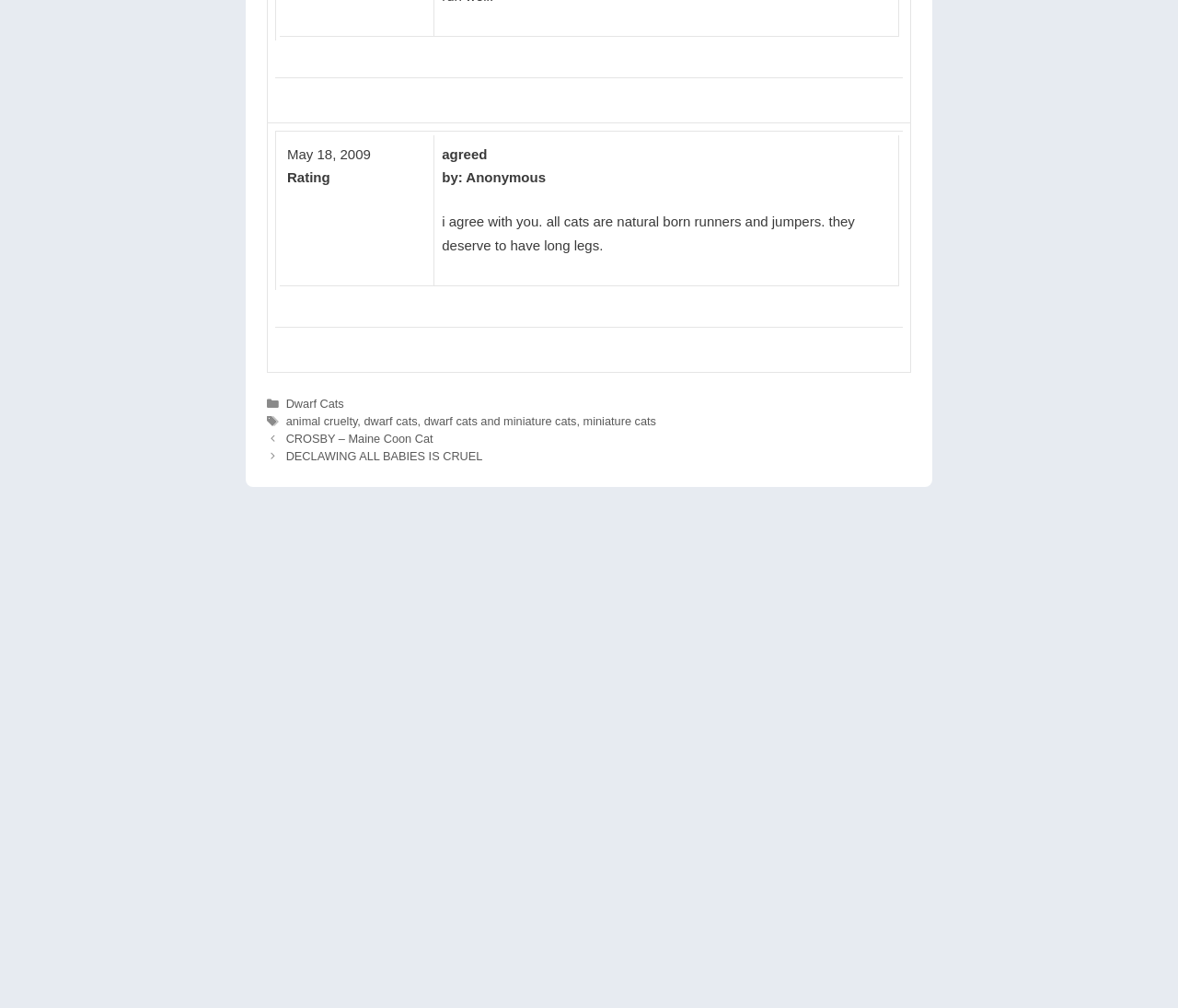How many comments are there on the post?
From the screenshot, supply a one-word or short-phrase answer.

1